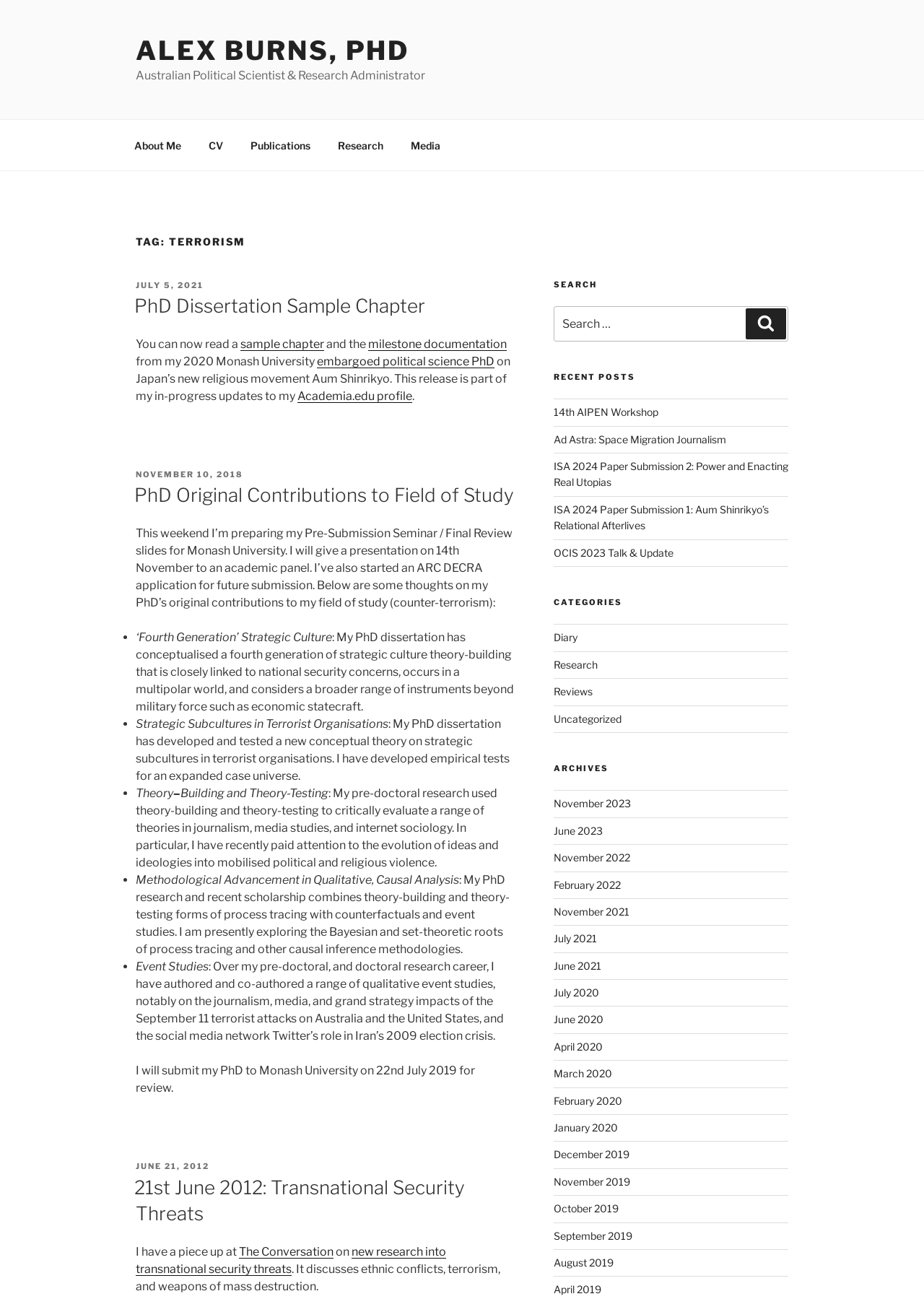Find the bounding box coordinates of the clickable area that will achieve the following instruction: "Click on the 'Research' category".

[0.599, 0.507, 0.647, 0.516]